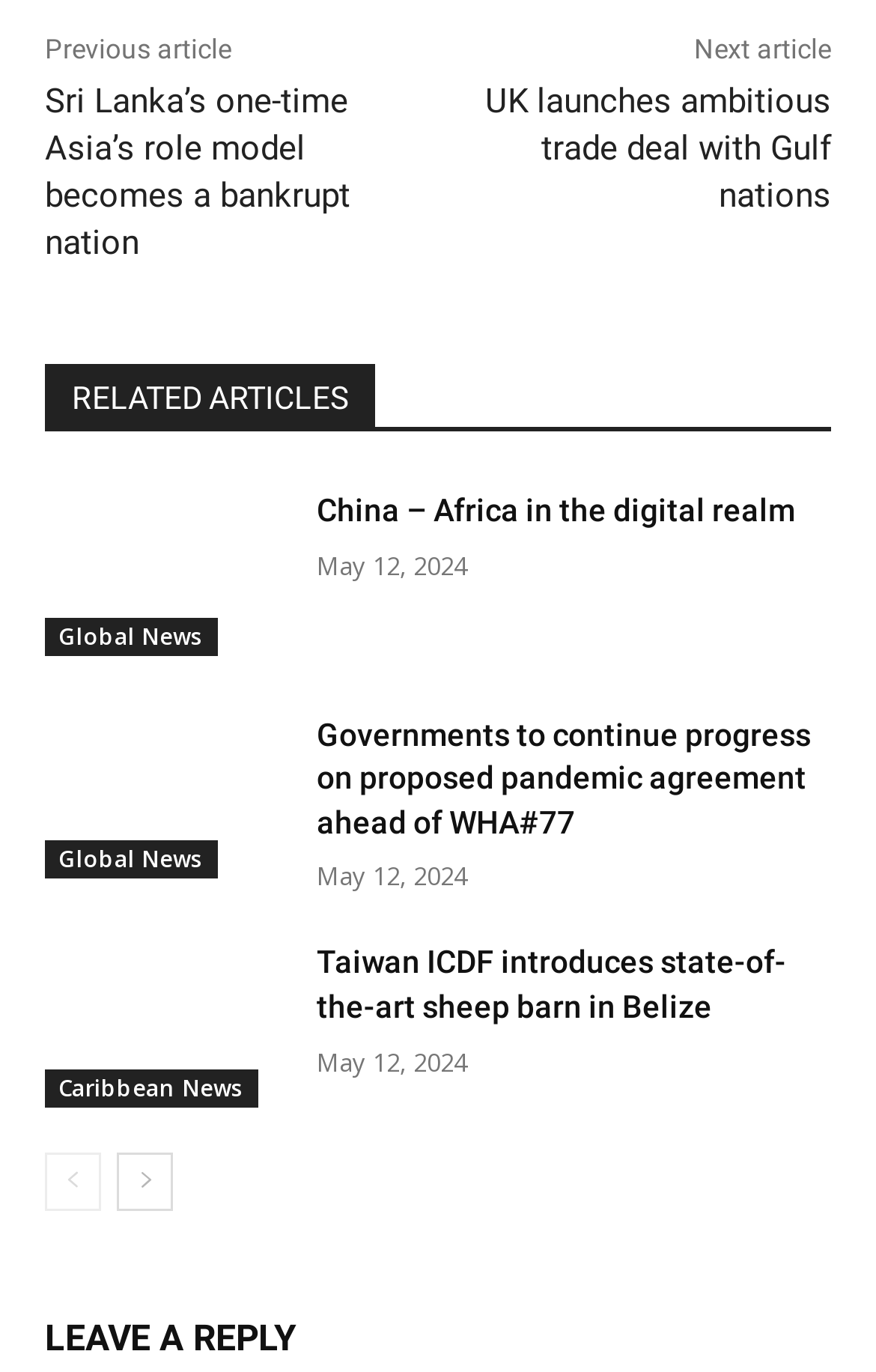Provide the bounding box coordinates of the area you need to click to execute the following instruction: "Read the article about Sri Lanka".

[0.051, 0.059, 0.4, 0.192]